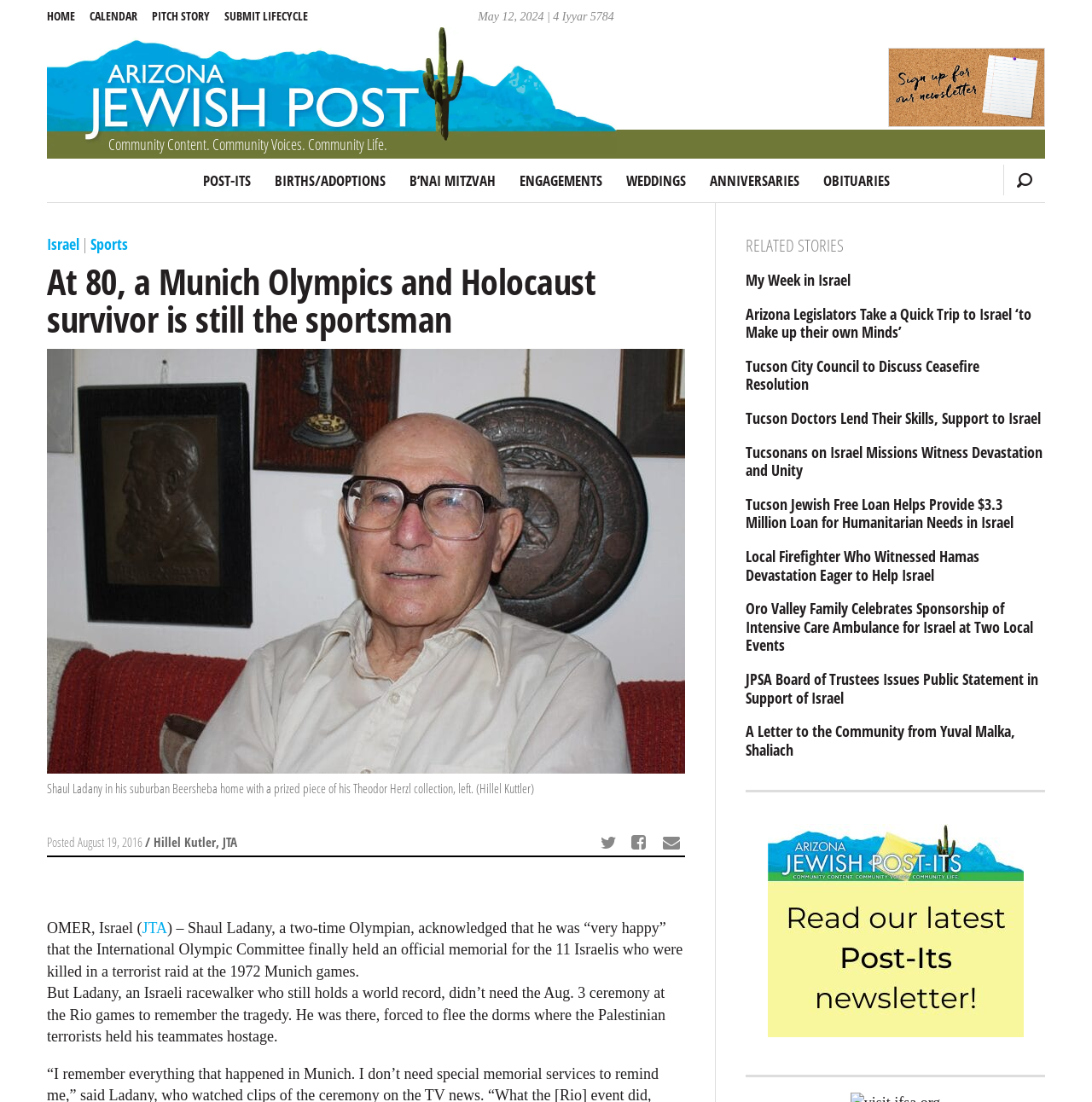Identify the bounding box coordinates of the area that should be clicked in order to complete the given instruction: "Click on the 'SUBMIT LIFECYCLE' link". The bounding box coordinates should be four float numbers between 0 and 1, i.e., [left, top, right, bottom].

[0.205, 0.0, 0.293, 0.029]